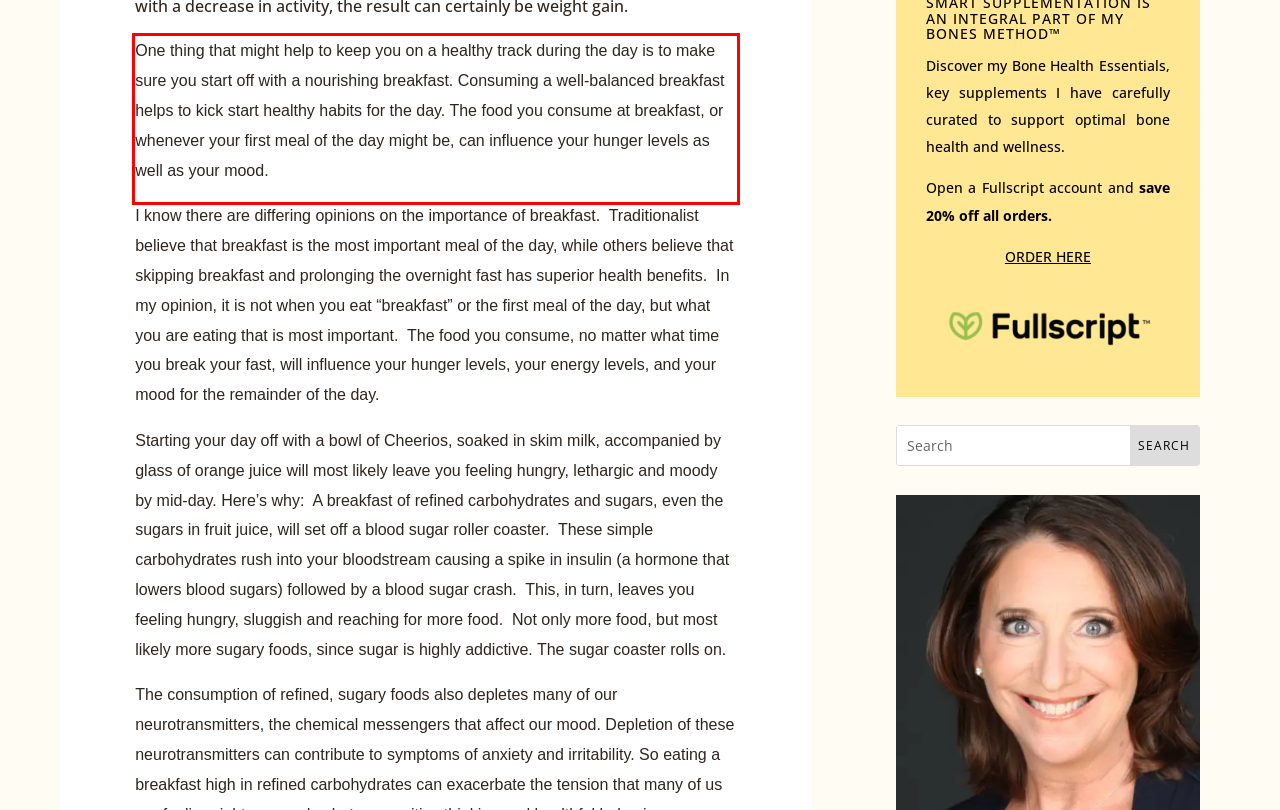Given a screenshot of a webpage containing a red rectangle bounding box, extract and provide the text content found within the red bounding box.

One thing that might help to keep you on a healthy track during the day is to make sure you start off with a nourishing breakfast. Consuming a well-balanced breakfast helps to kick start healthy habits for the day. The food you consume at breakfast, or whenever your first meal of the day might be, can influence your hunger levels as well as your mood.